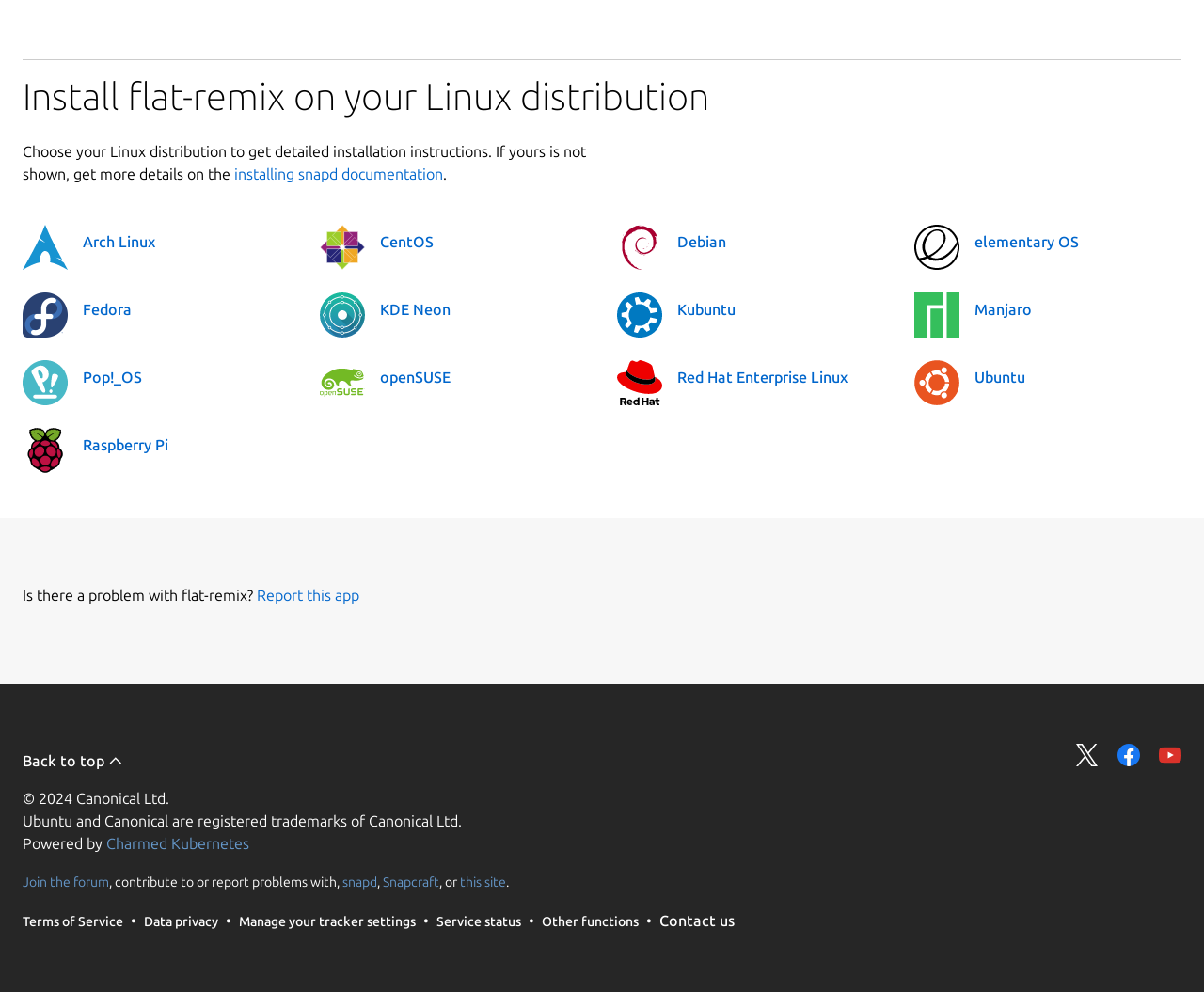Find the bounding box coordinates of the UI element according to this description: "Share on Facebook".

[0.928, 0.749, 0.947, 0.772]